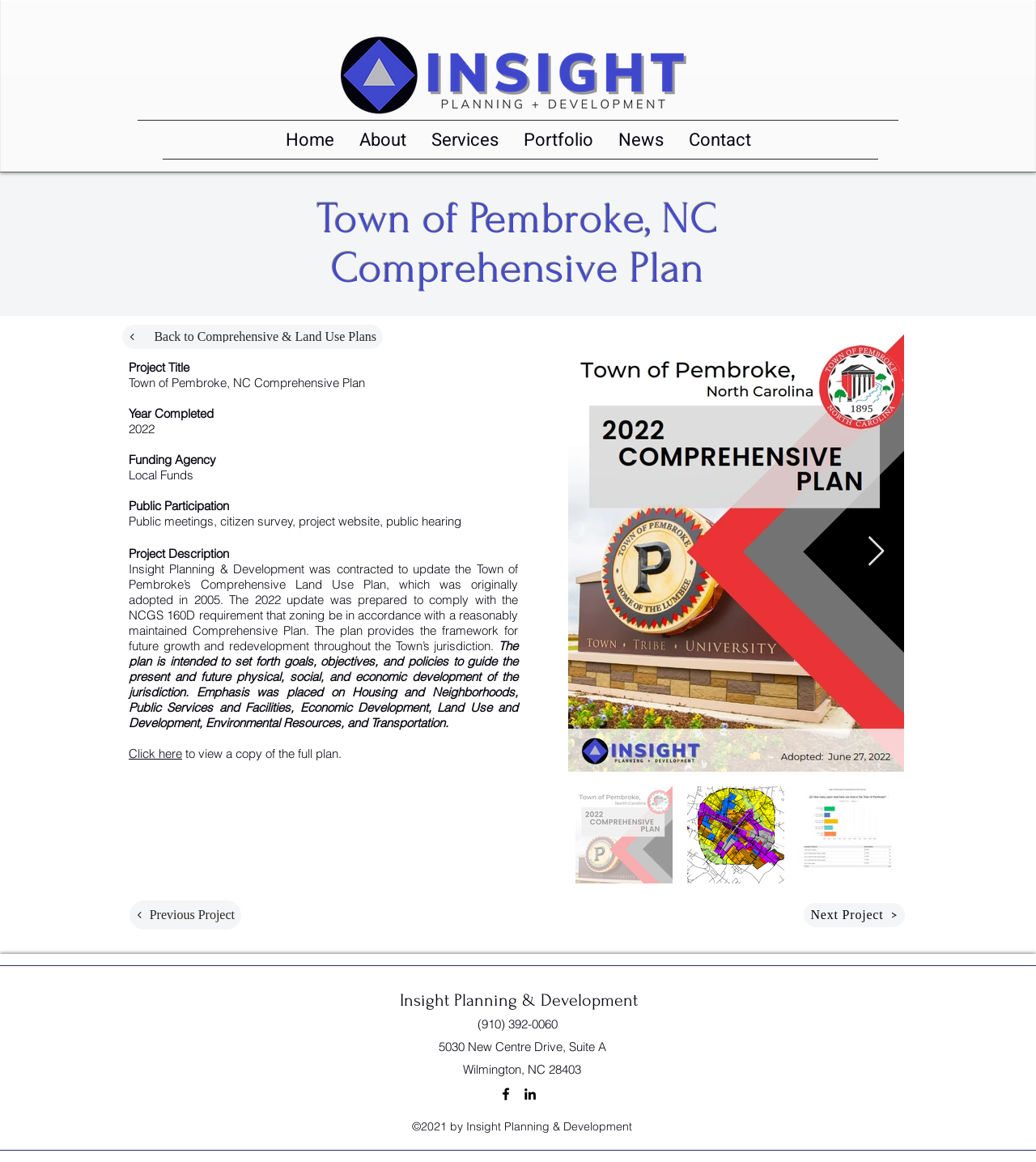What is the name of the town in the comprehensive plan?
Use the information from the screenshot to give a comprehensive response to the question.

I found the answer by looking at the heading 'Town of Pembroke, NC Comprehensive Plan' in the main section of the webpage, which suggests that the comprehensive plan is for the town of Pembroke.